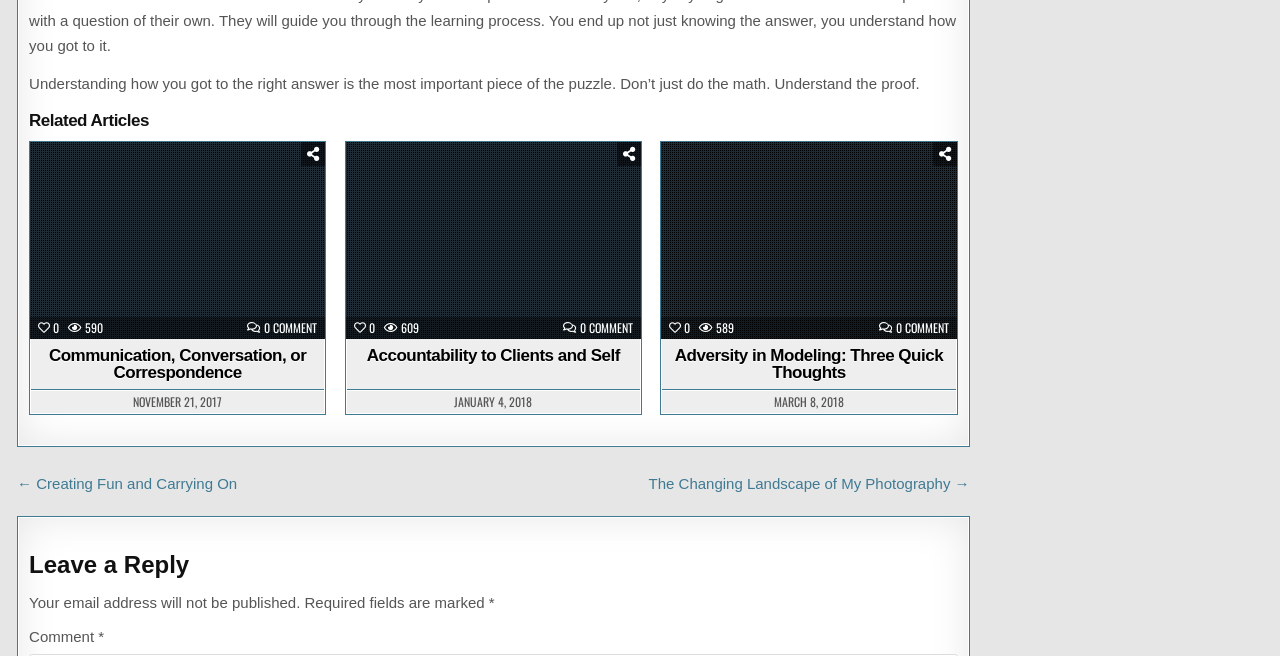Respond to the following query with just one word or a short phrase: 
What is the category of the first article?

INDUSTRY